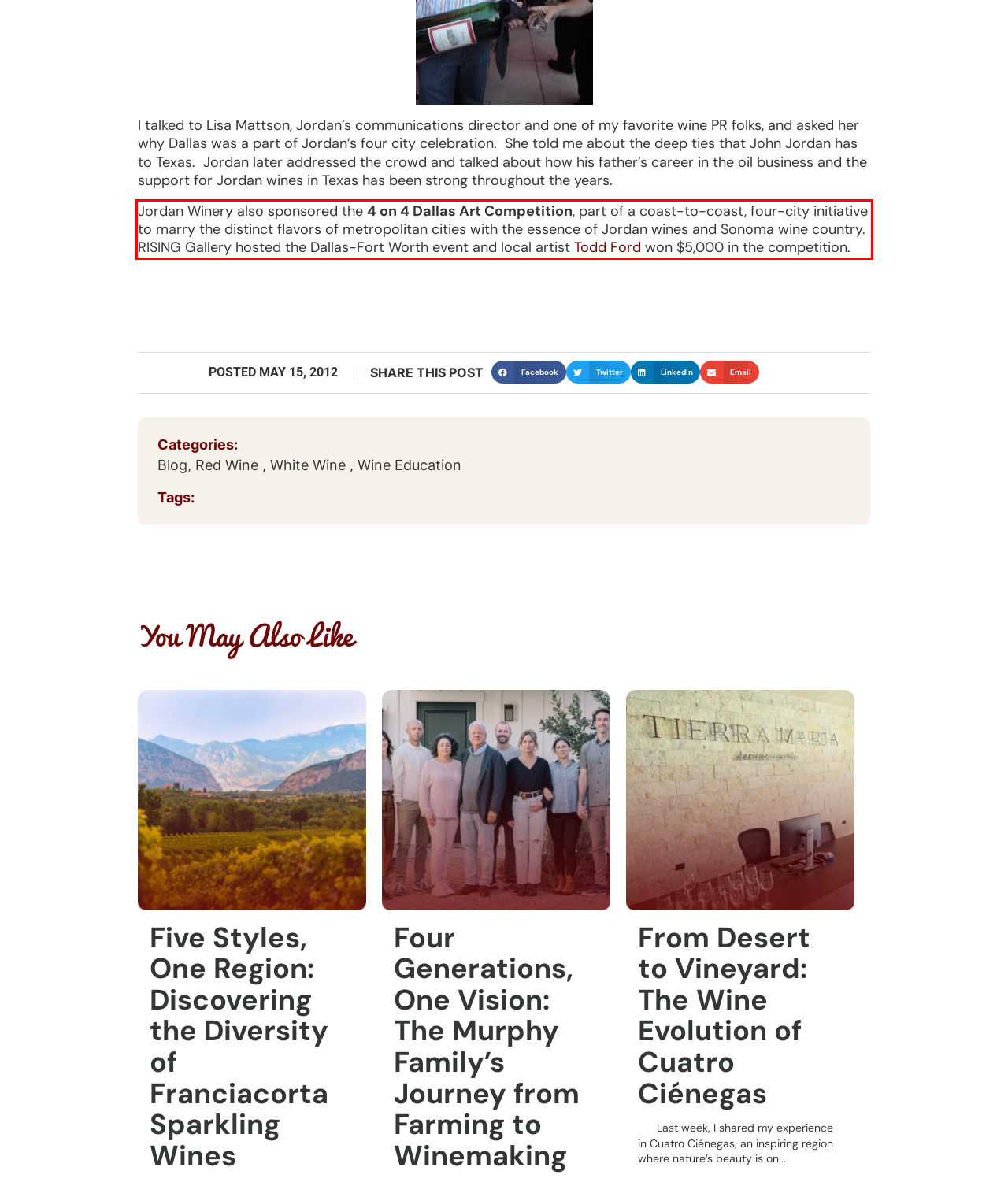Given a screenshot of a webpage with a red bounding box, please identify and retrieve the text inside the red rectangle.

Jordan Winery also sponsored the 4 on 4 Dallas Art Competition, part of a coast-to-coast, four-city initiative to marry the distinct flavors of metropolitan cities with the essence of Jordan wines and Sonoma wine country. RISING Gallery hosted the Dallas-Fort Worth event and local artist Todd Ford won $5,000 in the competition.